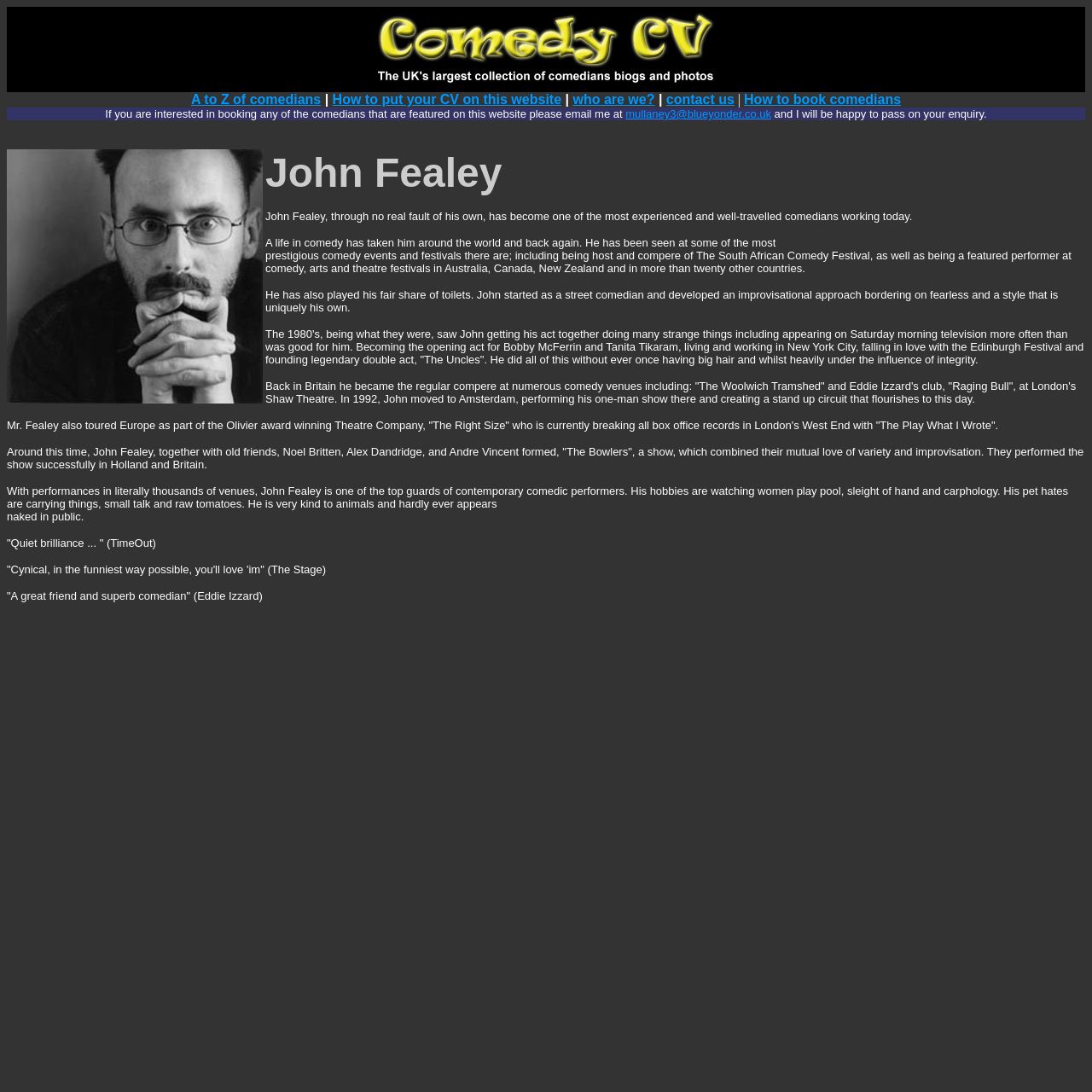Look at the image and give a detailed response to the following question: What is one of John Fealey's hobbies?

The webpage lists John Fealey's hobbies as watching women play pool, sleight of hand, and carphology, among others.